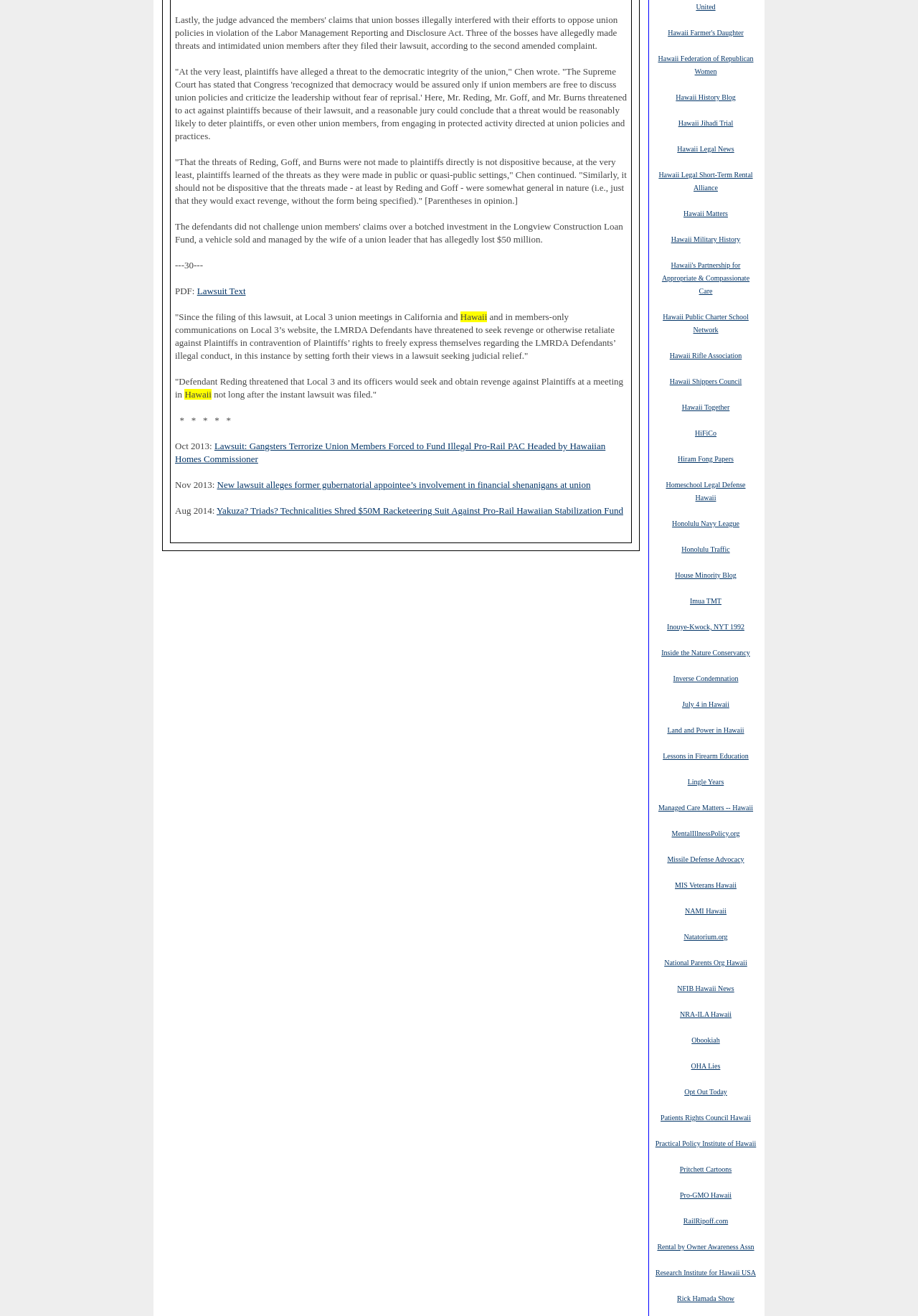Determine the bounding box coordinates in the format (top-left x, top-left y, bottom-right x, bottom-right y). Ensure all values are floating point numbers between 0 and 1. Identify the bounding box of the UI element described by: MentalIllnessPolicy.org

[0.732, 0.629, 0.806, 0.637]